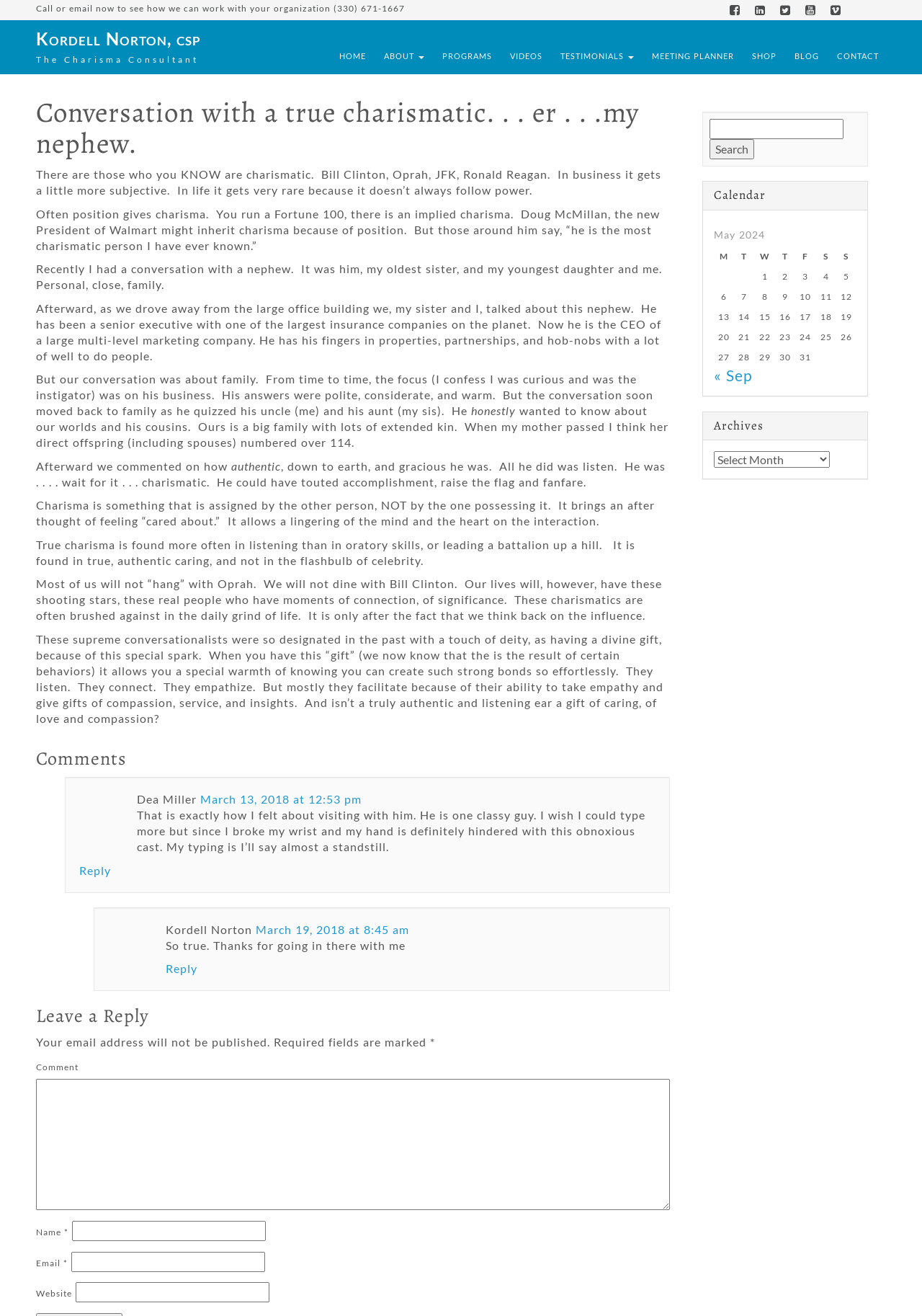Pinpoint the bounding box coordinates for the area that should be clicked to perform the following instruction: "Click the 'Search' button".

[0.77, 0.106, 0.818, 0.121]